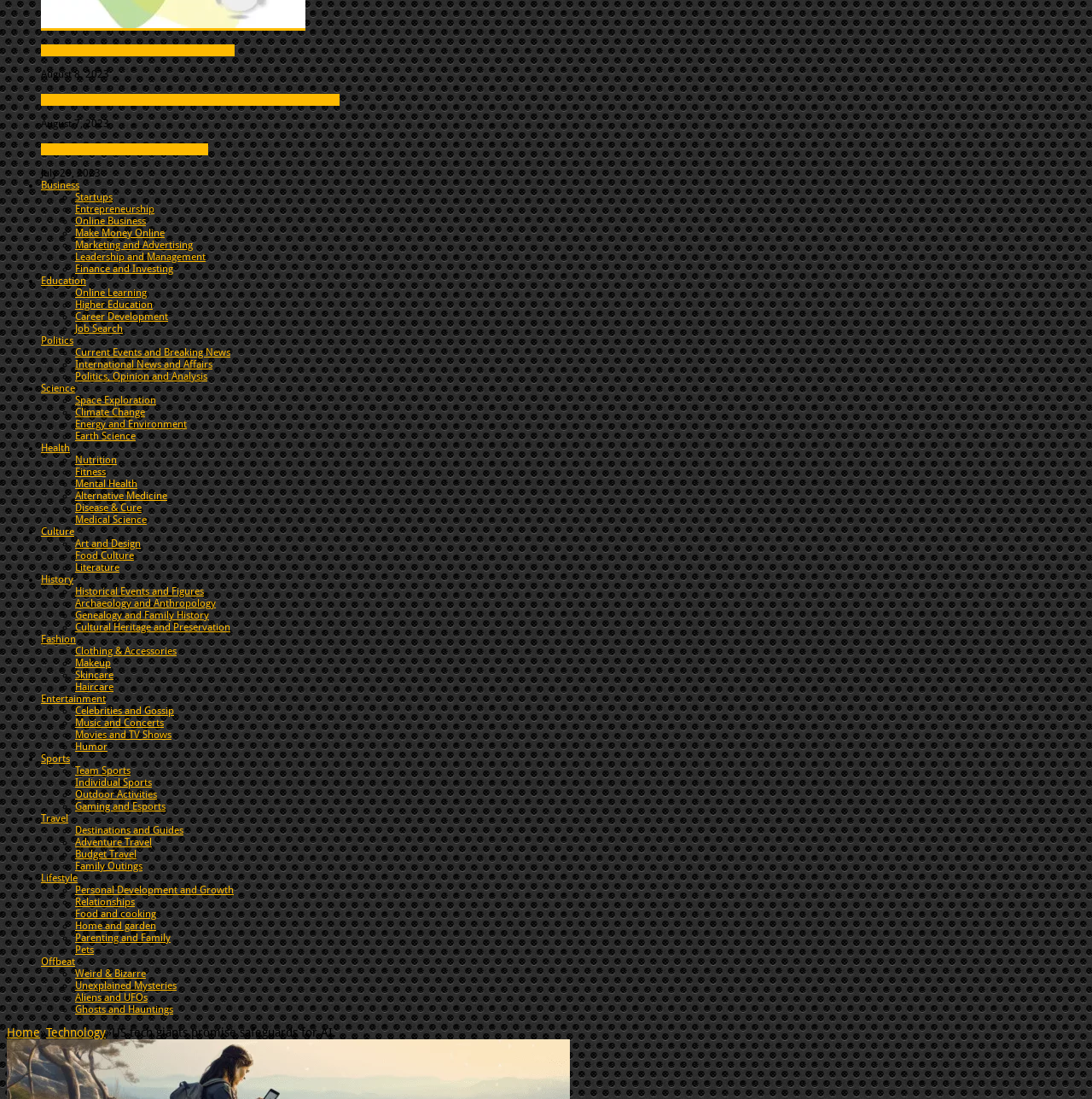Indicate the bounding box coordinates of the clickable region to achieve the following instruction: "Click on 'Maximizing Productivity with Chatbots'."

[0.038, 0.04, 0.215, 0.051]